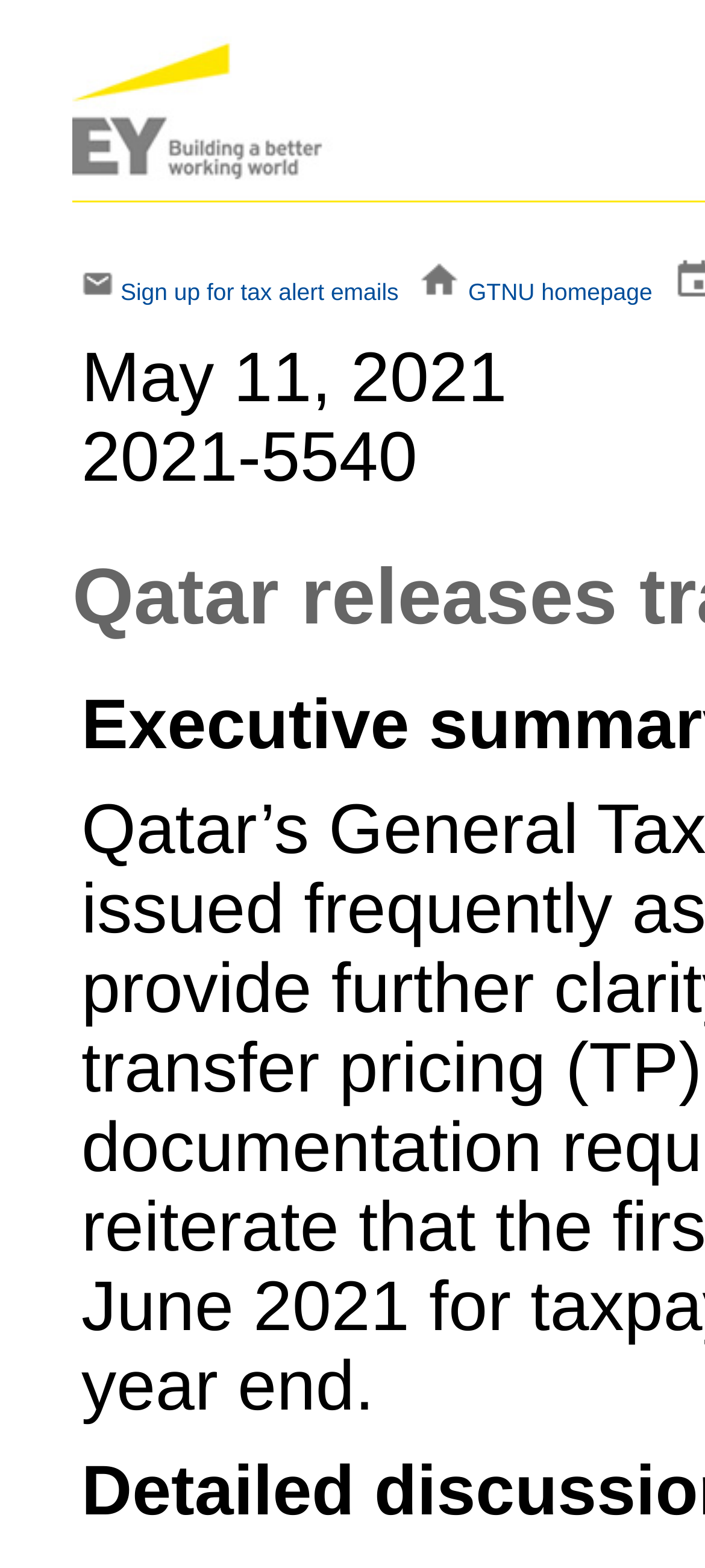Use a single word or phrase to answer this question: 
What is the text of the third link?

GTNU homepage